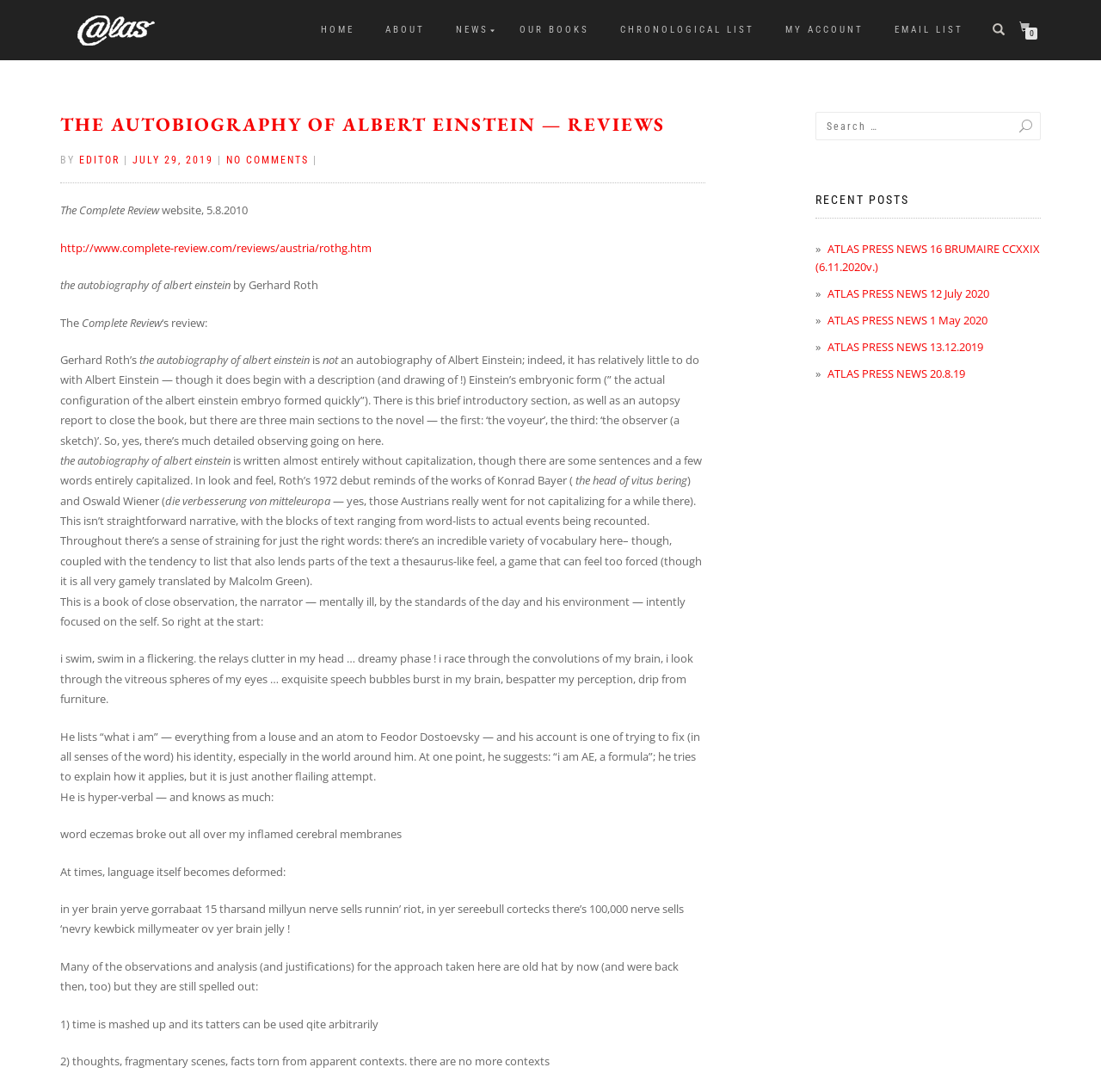Using the information in the image, give a detailed answer to the following question: What is the theme of the book?

The question can be answered by reading the review text, which describes the book as 'a book of close observation, the narrator — mentally ill, by the standards of the day and his environment — intently focused on the self'.